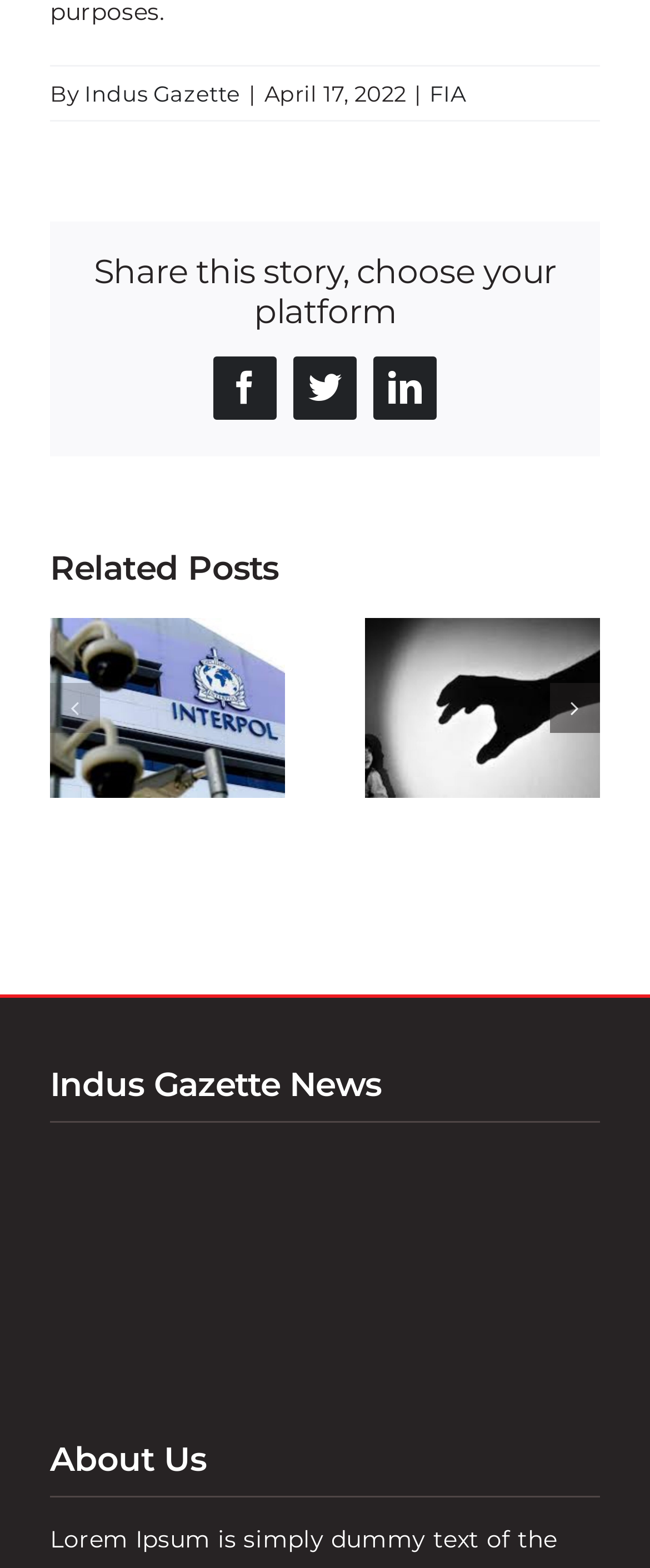What is the name of the news section?
Provide a detailed and extensive answer to the question.

I found the heading 'Indus Gazette News' at the bottom of the webpage, which seems to be the name of the news section.